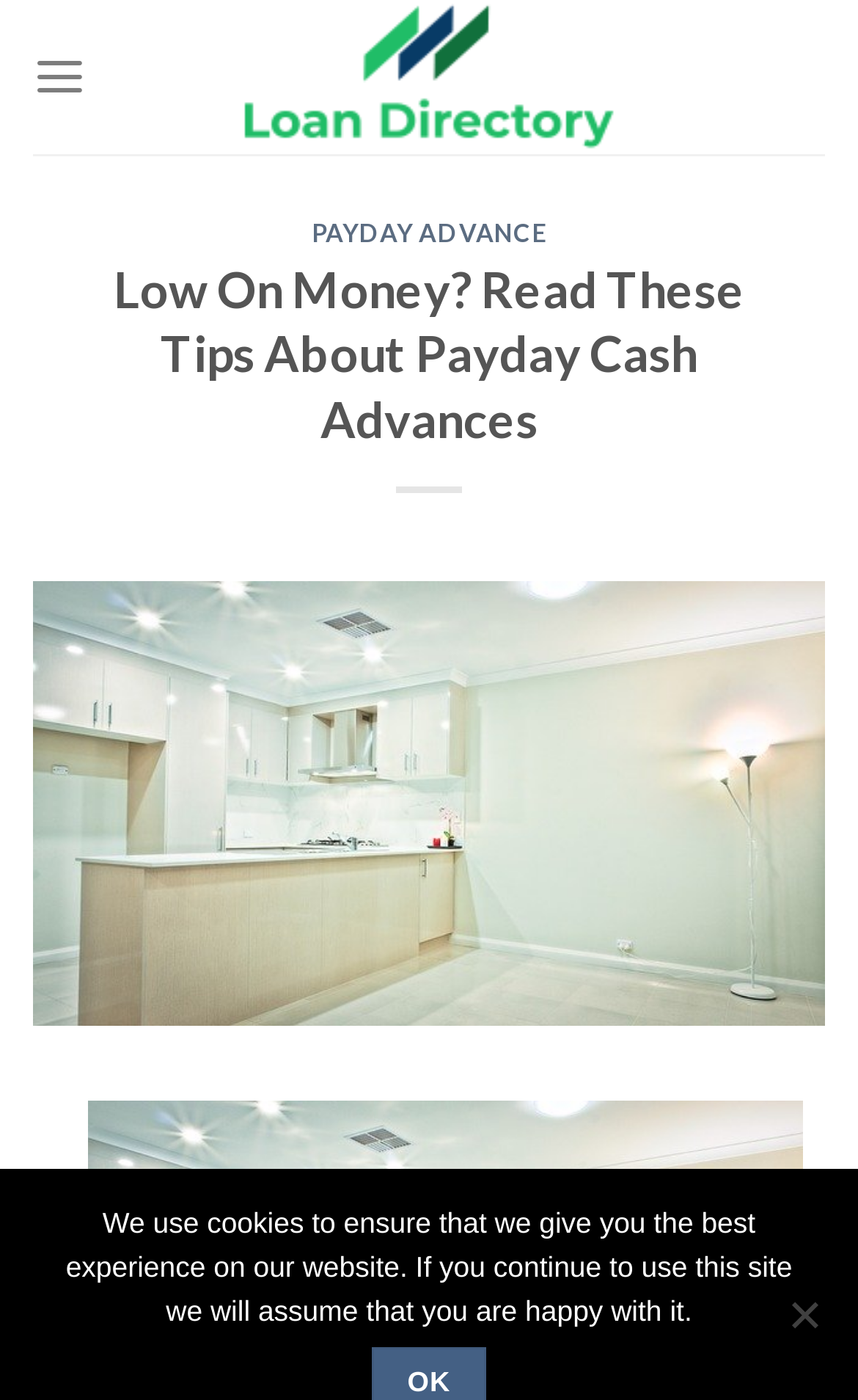Give a succinct answer to this question in a single word or phrase: 
What is the purpose of the 'OK' button?

To accept cookies